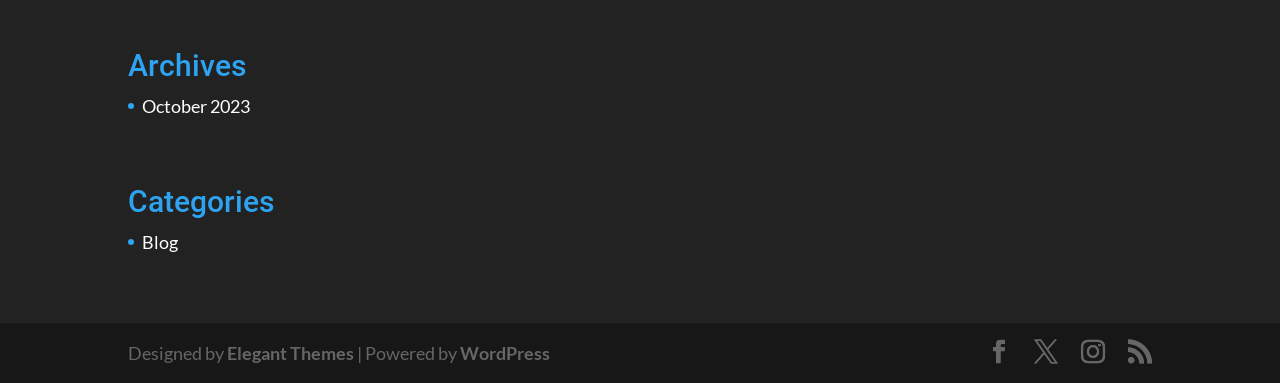For the given element description Elegant Themes, determine the bounding box coordinates of the UI element. The coordinates should follow the format (top-left x, top-left y, bottom-right x, bottom-right y) and be within the range of 0 to 1.

[0.177, 0.893, 0.277, 0.95]